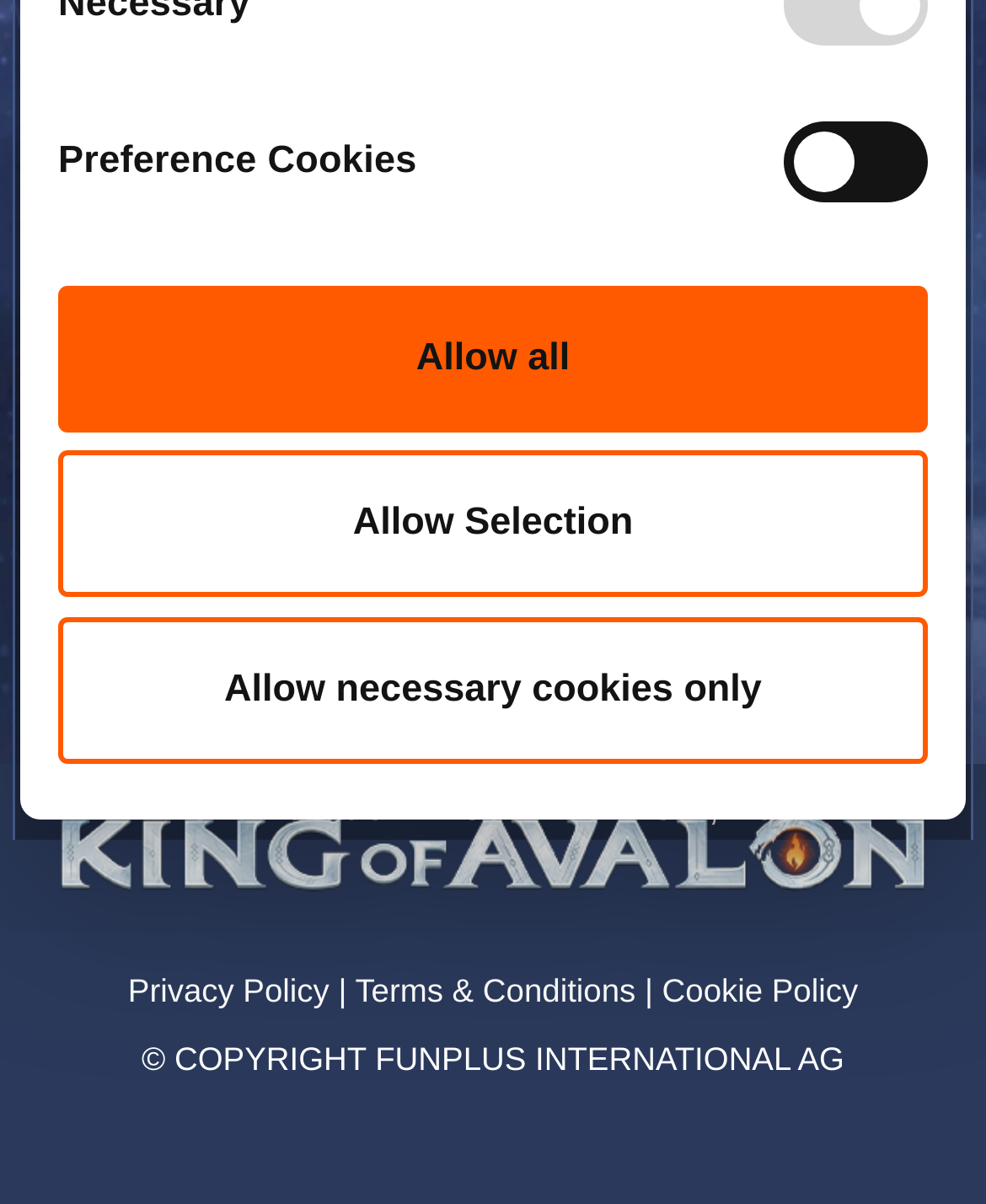Using the provided description Cookie Policy, find the bounding box coordinates for the UI element. Provide the coordinates in (top-left x, top-left y, bottom-right x, bottom-right y) format, ensuring all values are between 0 and 1.

[0.671, 0.807, 0.87, 0.838]